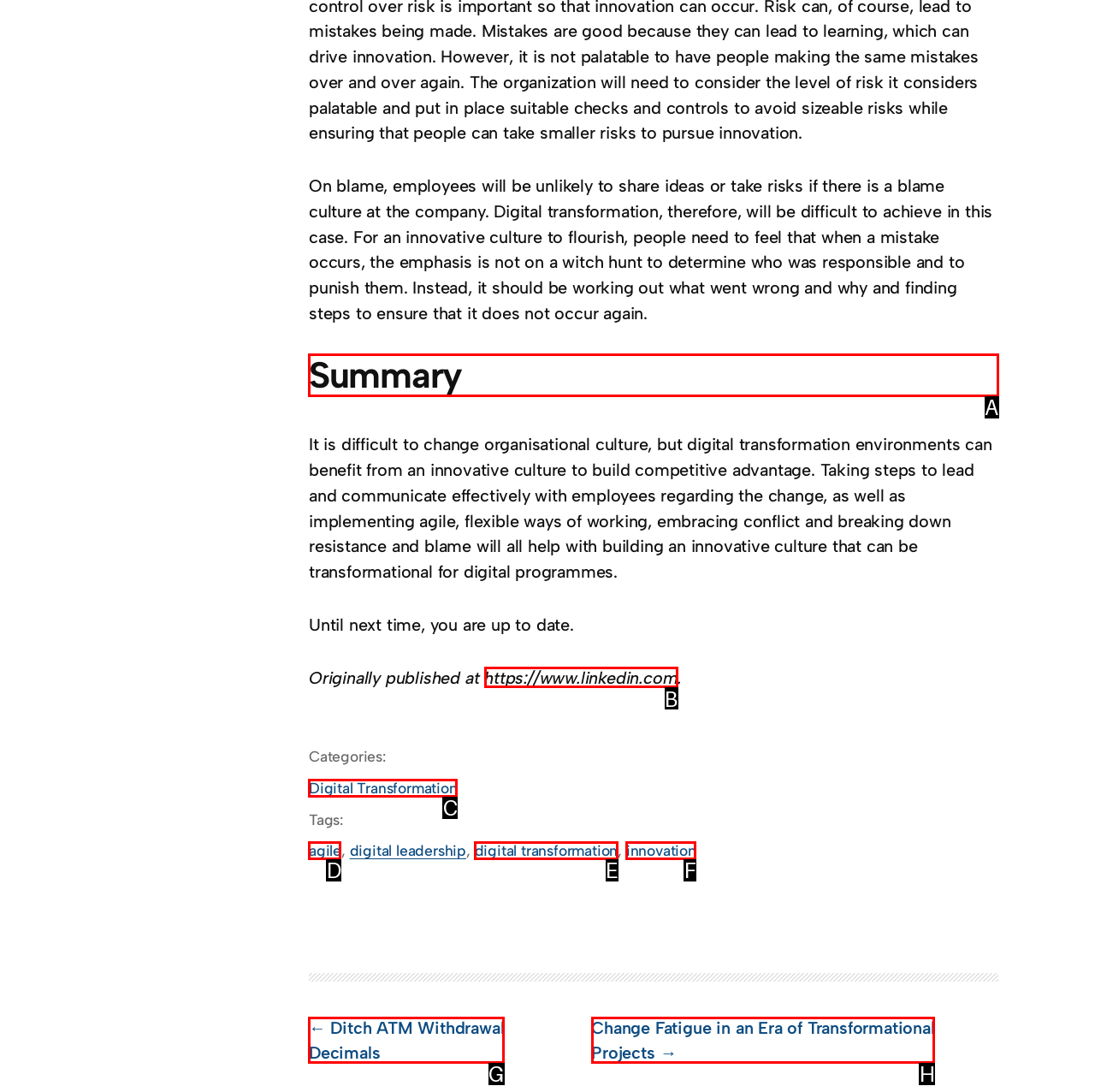To complete the task: read the summary, which option should I click? Answer with the appropriate letter from the provided choices.

A